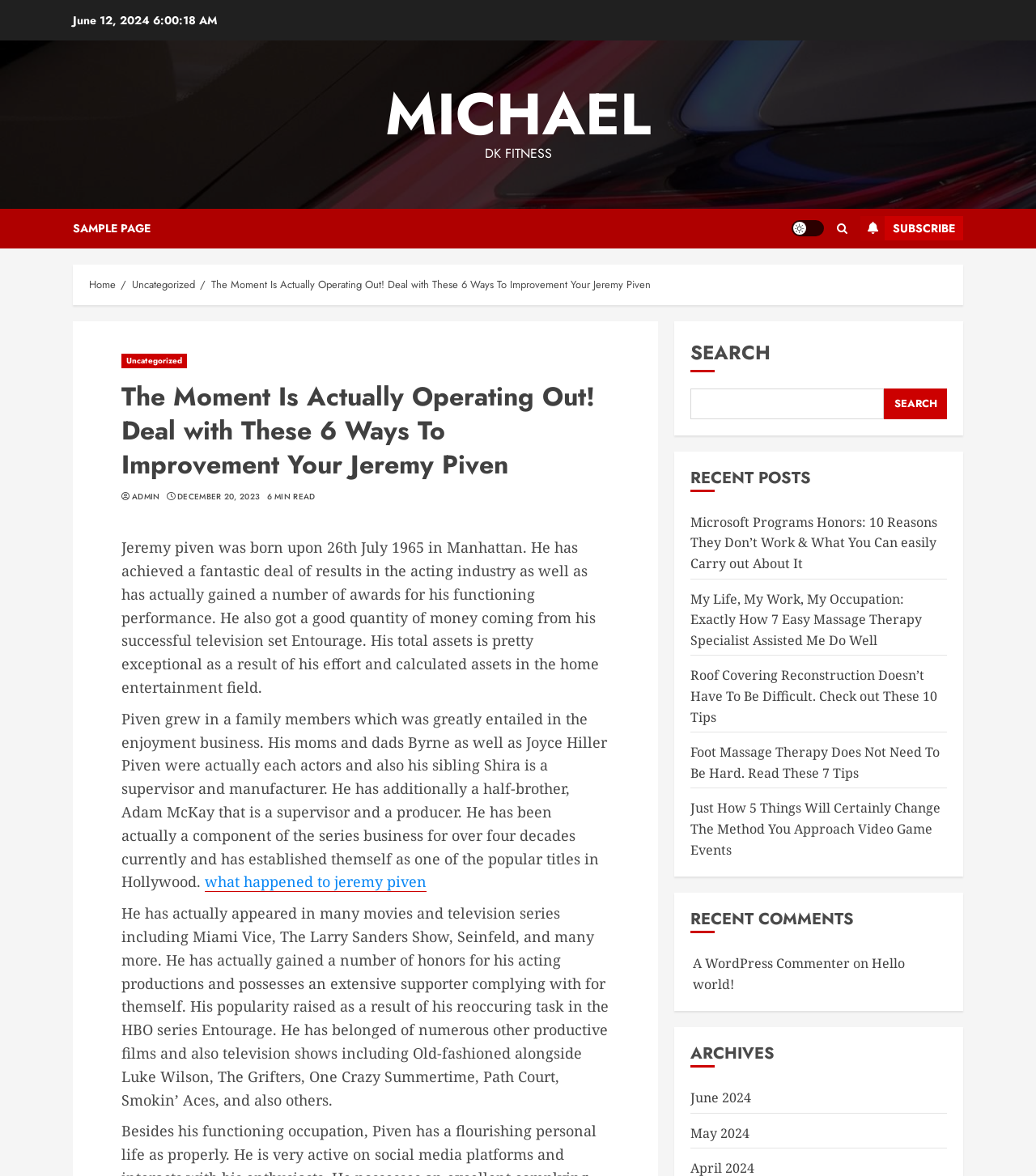Please find the bounding box for the UI element described by: "info@erasmustrainingcentre.com".

None